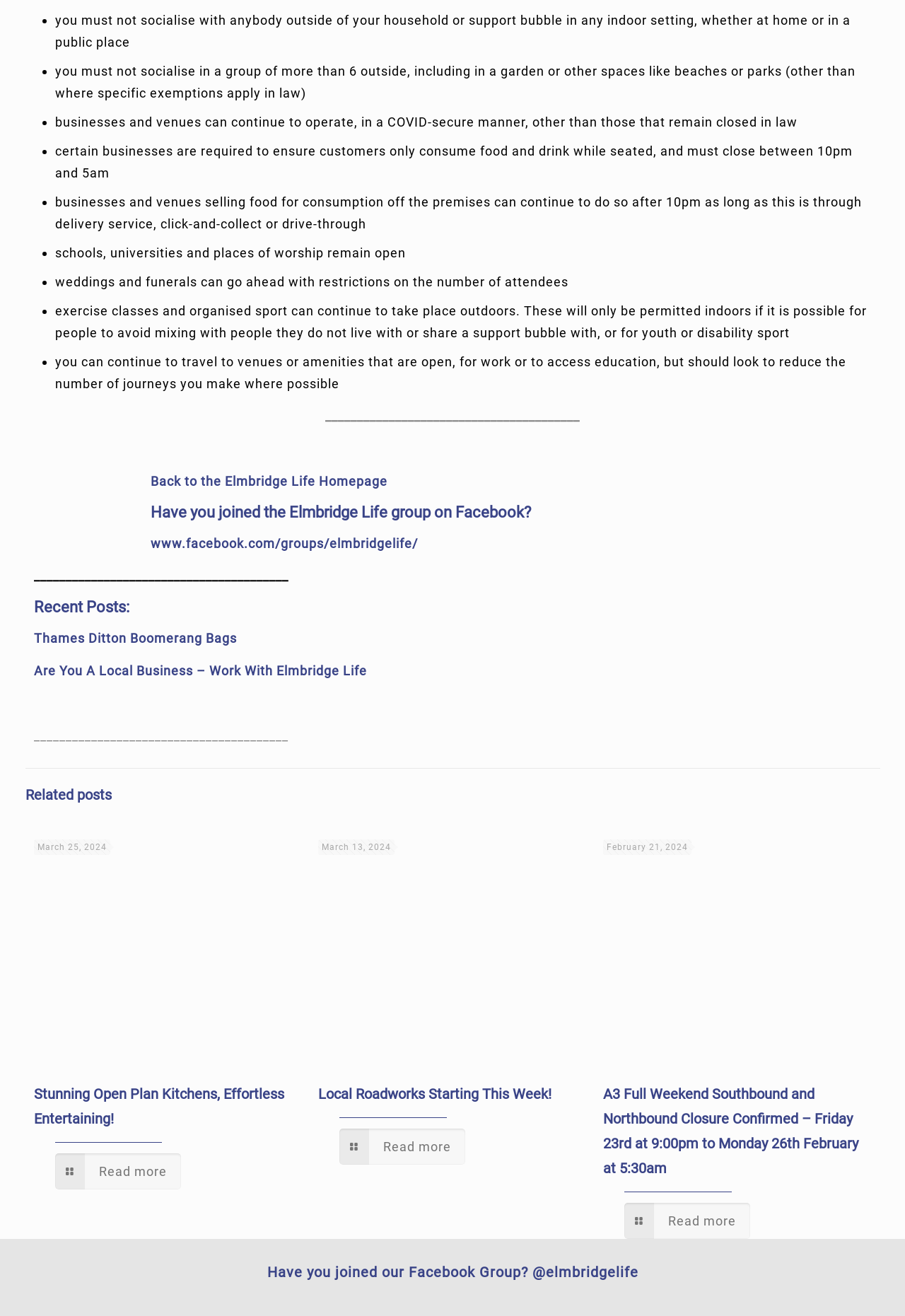Show the bounding box coordinates of the element that should be clicked to complete the task: "Click on 'Back to the Elmbridge Life Homepage'".

[0.166, 0.36, 0.428, 0.371]